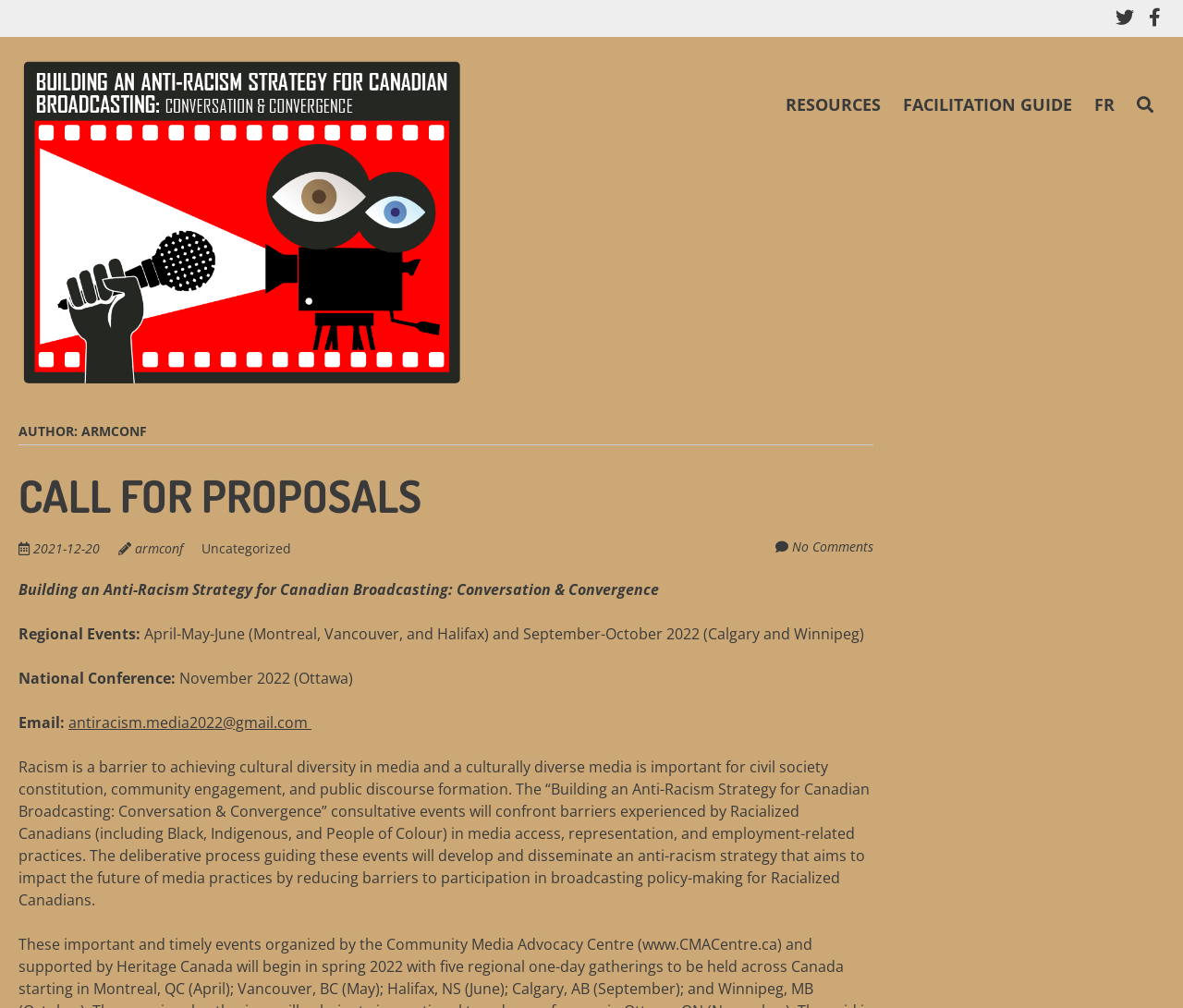Summarize the webpage in an elaborate manner.

The webpage is about "armconf - Building an Anti-Racism Strategy / Construire une stratégie antiracisme". At the top right corner, there are social media links to follow the organization on Twitter and Facebook. Below these links, there is a prominent link to the home page, accompanied by an image. 

On the top left side, there is a "Skip to content" link, followed by a navigation menu with links to "RESOURCES", "FACILITATION GUIDE", "FR", and a search icon. 

The main content area is divided into sections. The first section has a header with the title "AUTHOR: ARMCONF" and a subheading "CALL FOR PROPOSALS". Below this, there is a link to the call for proposals, a date "2021-12-20", and a link to the organization's name "armconf". 

The next section has a title "Building an Anti-Racism Strategy for Canadian Broadcasting: Conversation & Convergence" and describes regional events and a national conference. There is also contact information, including an email address. 

The main content area continues with a lengthy paragraph explaining the purpose of the "Building an Anti-Racism Strategy for Canadian Broadcasting: Conversation & Convergence" events, which aim to address barriers faced by Racialized Canadians in media access, representation, and employment.